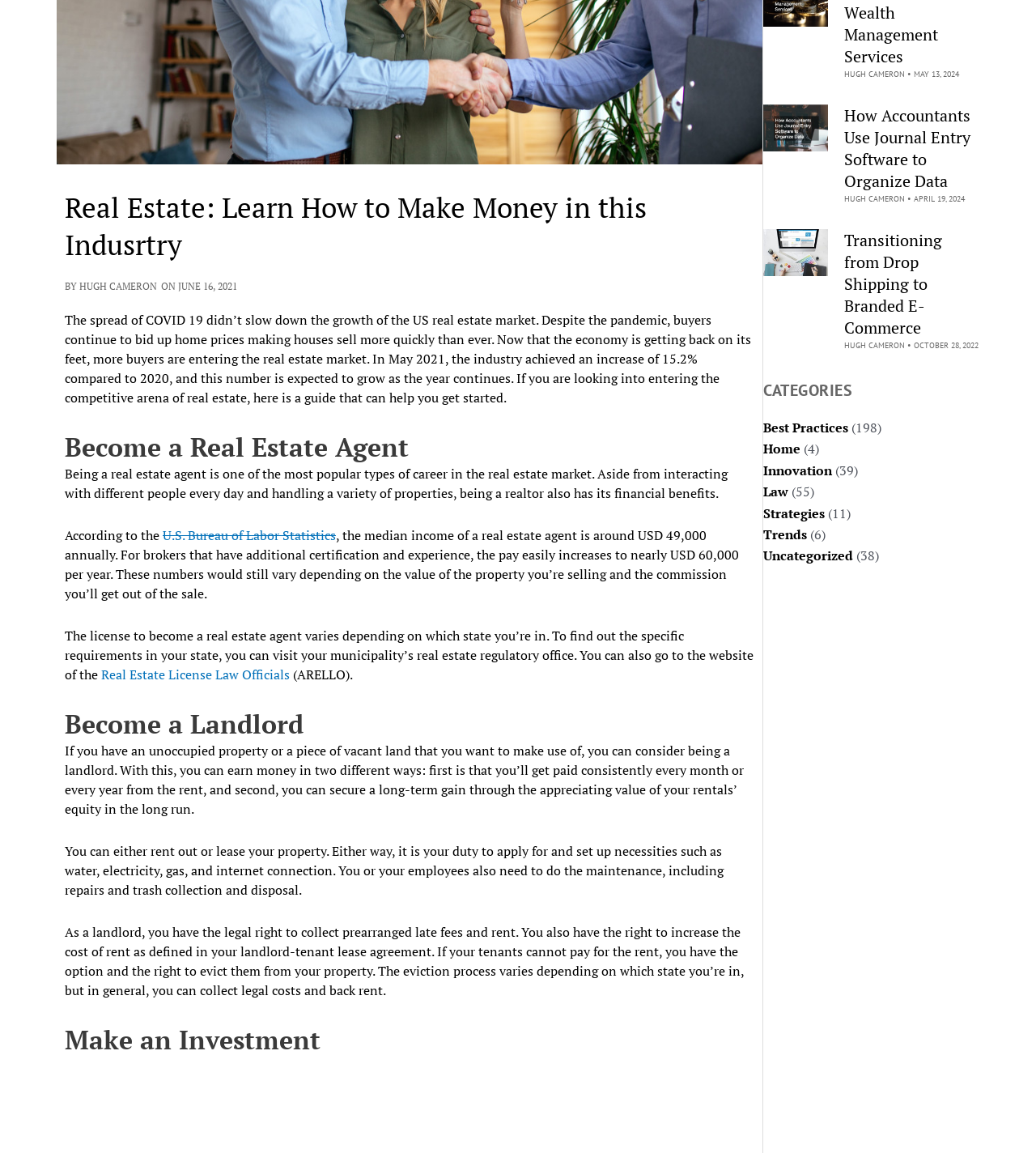Find the bounding box coordinates for the element described here: "Best Practices".

[0.737, 0.363, 0.819, 0.379]